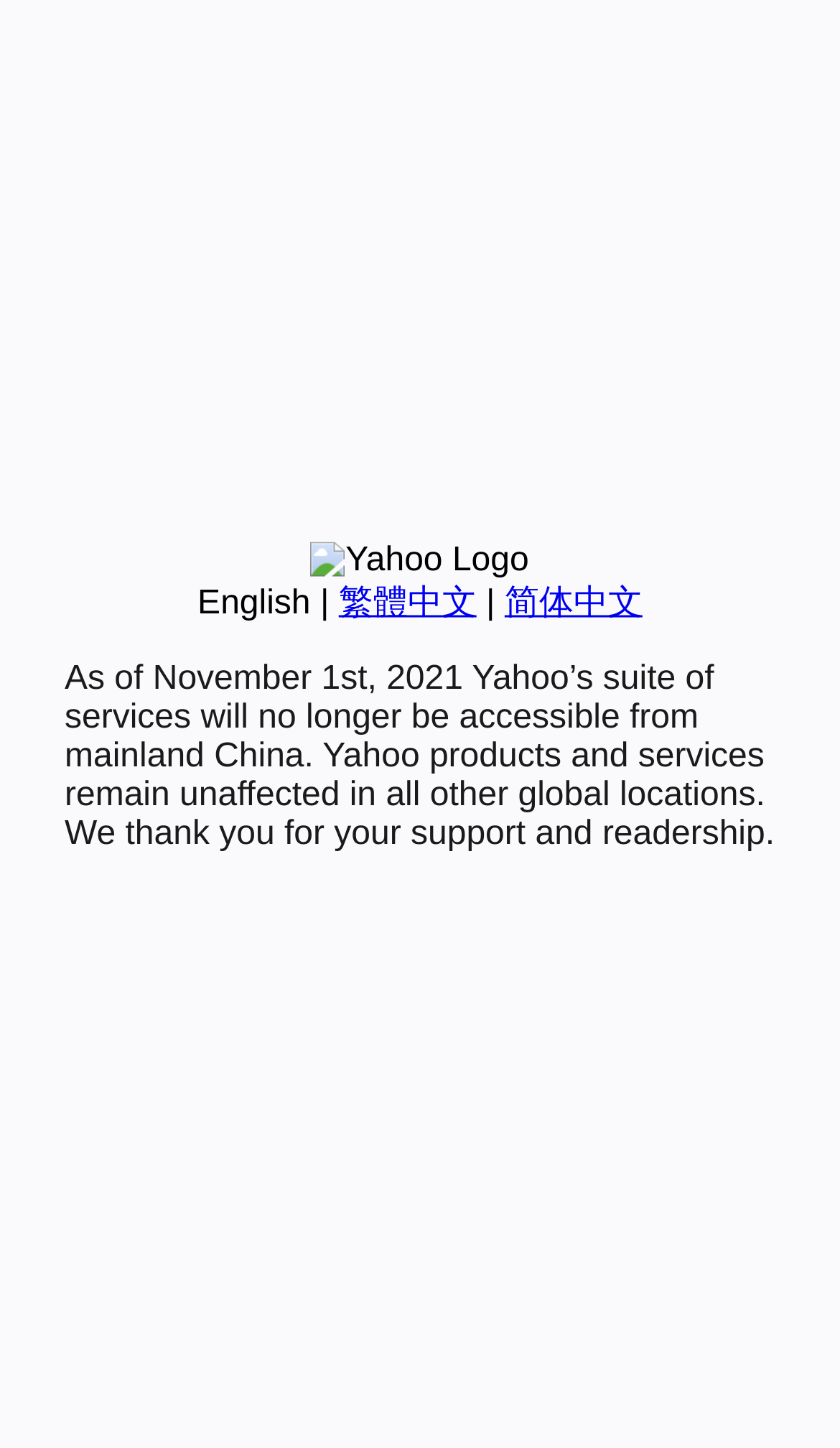Bounding box coordinates are specified in the format (top-left x, top-left y, bottom-right x, bottom-right y). All values are floating point numbers bounded between 0 and 1. Please provide the bounding box coordinate of the region this sentence describes: 繁體中文

[0.403, 0.404, 0.567, 0.429]